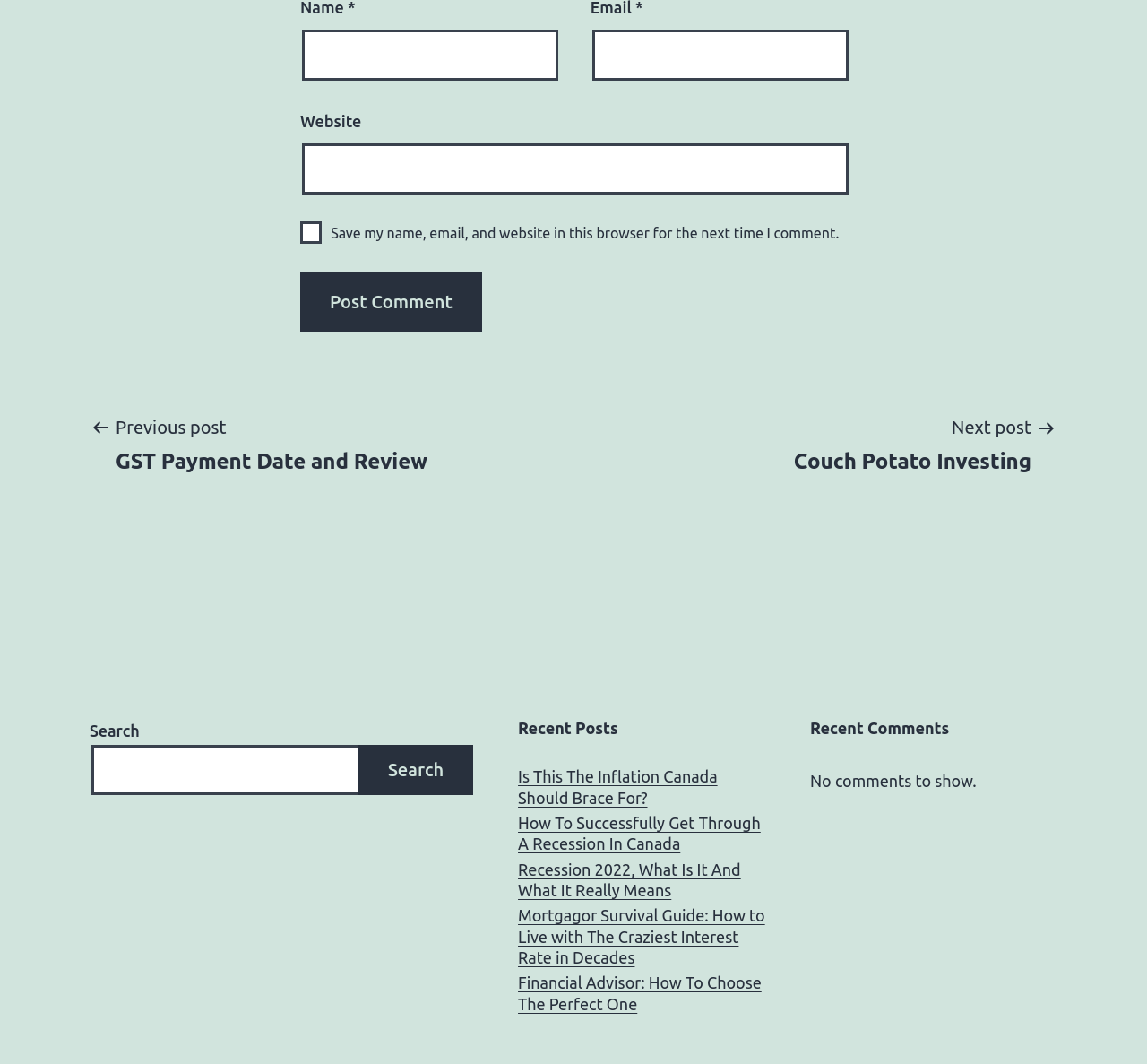How many navigation links are available?
Please interpret the details in the image and answer the question thoroughly.

The webpage has a navigation section with two links, 'Previous post GST Payment Date and Review' and 'Next post Couch Potato Investing', which allow users to navigate to previous and next posts.